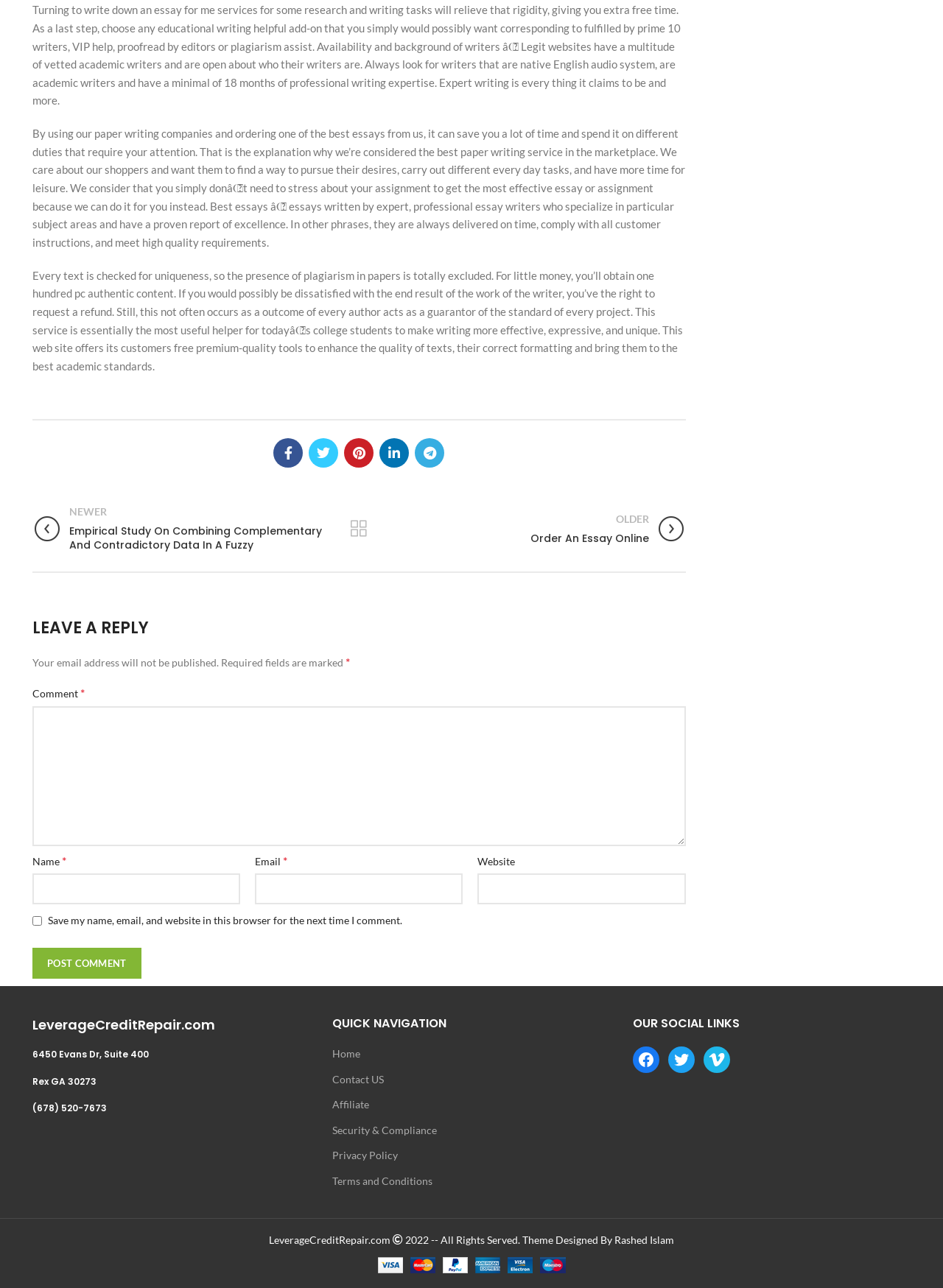Please determine the bounding box coordinates of the element's region to click in order to carry out the following instruction: "Click the NEWER Empirical Study link". The coordinates should be four float numbers between 0 and 1, i.e., [left, top, right, bottom].

[0.034, 0.391, 0.369, 0.429]